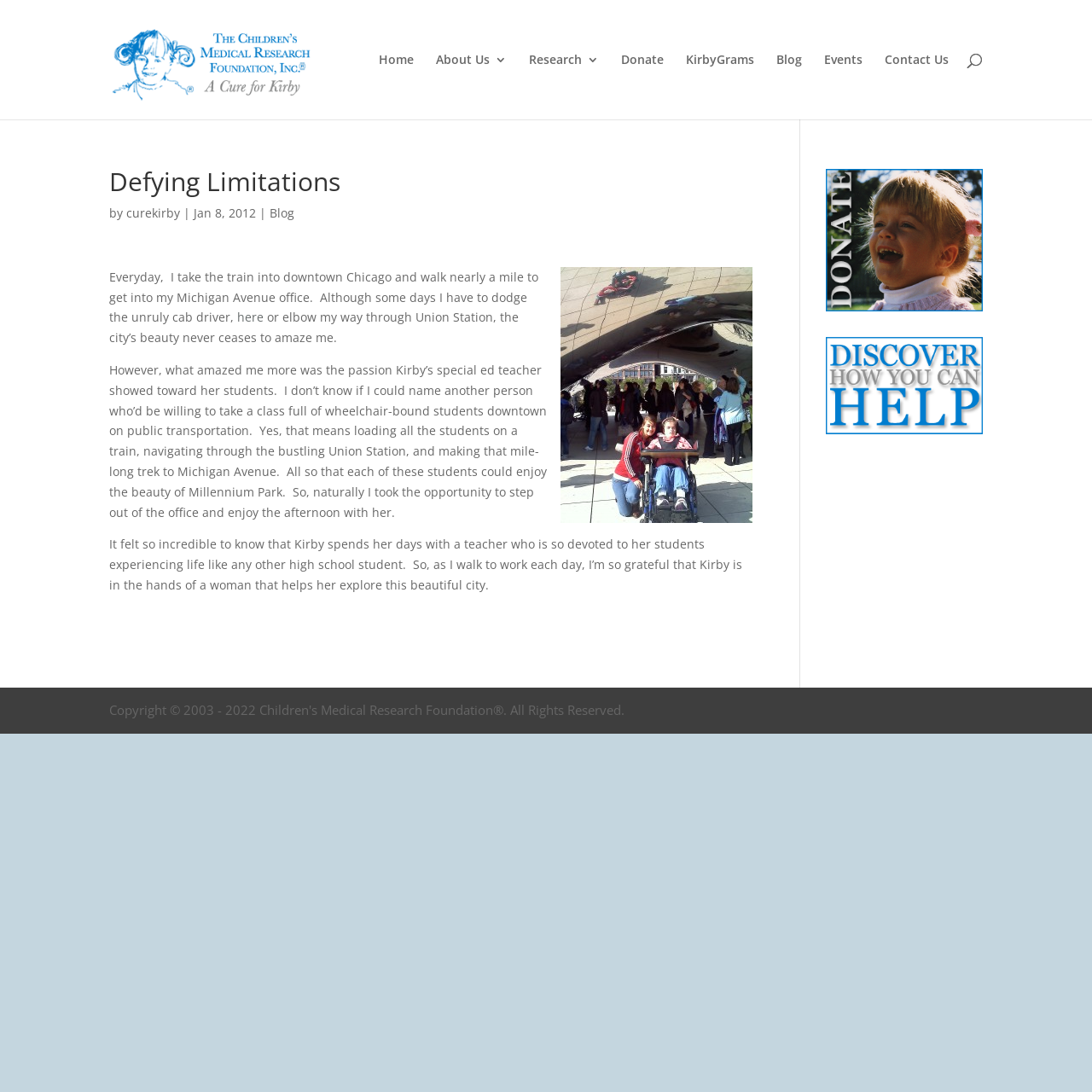Locate the bounding box coordinates of the area to click to fulfill this instruction: "Read the 'Defying Limitations' article". The bounding box should be presented as four float numbers between 0 and 1, in the order [left, top, right, bottom].

[0.1, 0.155, 0.689, 0.565]